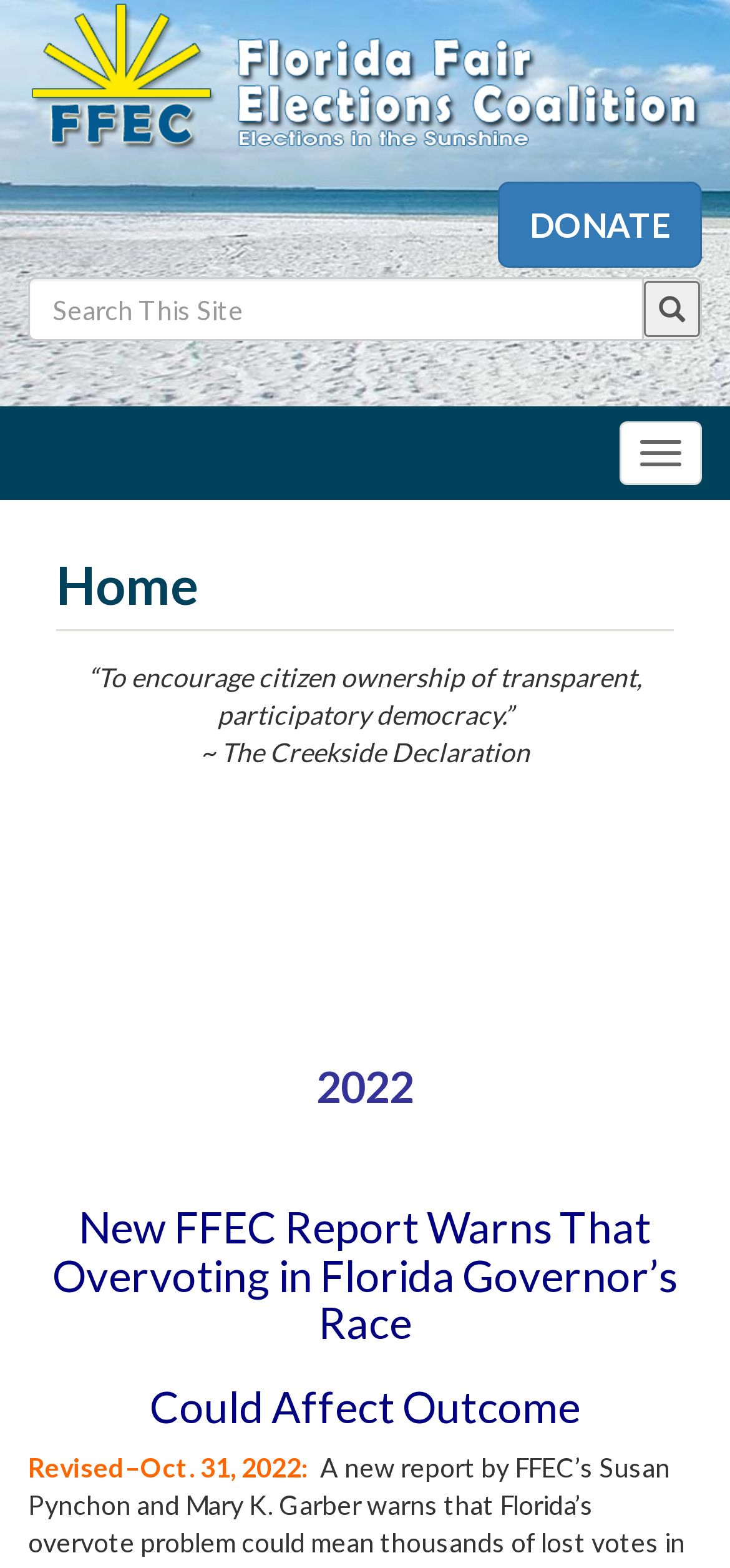Provide the bounding box coordinates for the specified HTML element described in this description: "Toggle navigation". The coordinates should be four float numbers ranging from 0 to 1, in the format [left, top, right, bottom].

[0.849, 0.269, 0.962, 0.31]